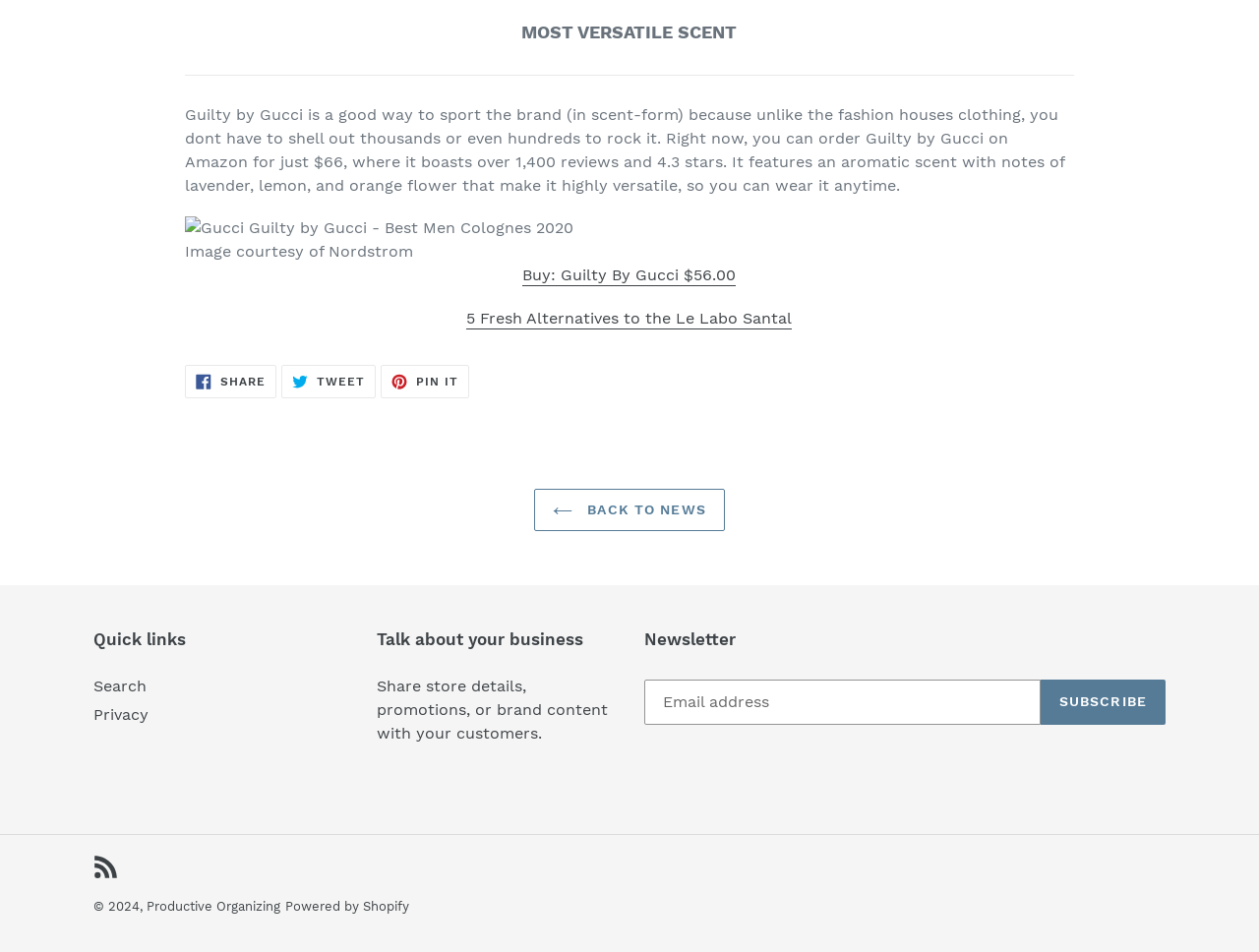Highlight the bounding box coordinates of the region I should click on to meet the following instruction: "Subscribe to the newsletter".

[0.826, 0.713, 0.926, 0.761]